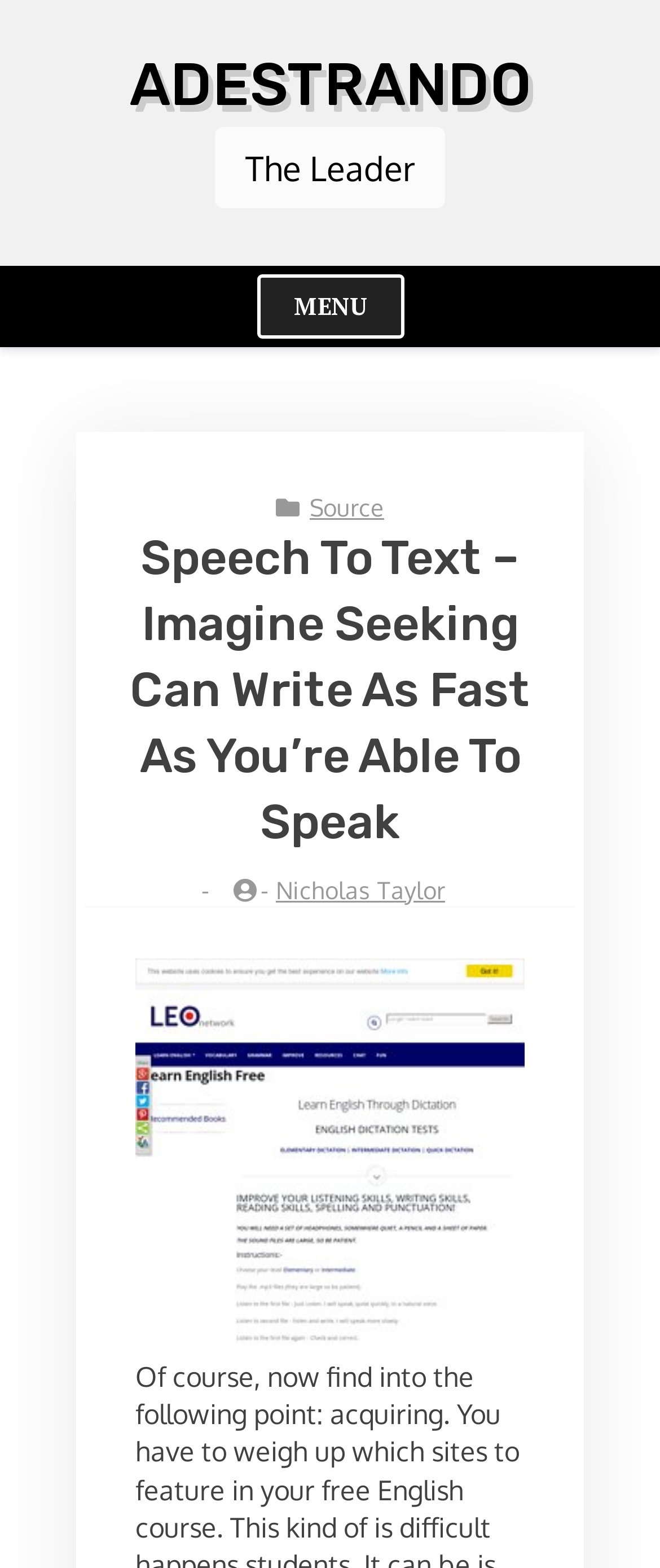Is the menu expanded?
Provide a detailed and well-explained answer to the question.

I found the answer by looking at the button 'MENU' element, which has an attribute 'expanded' set to 'False'.